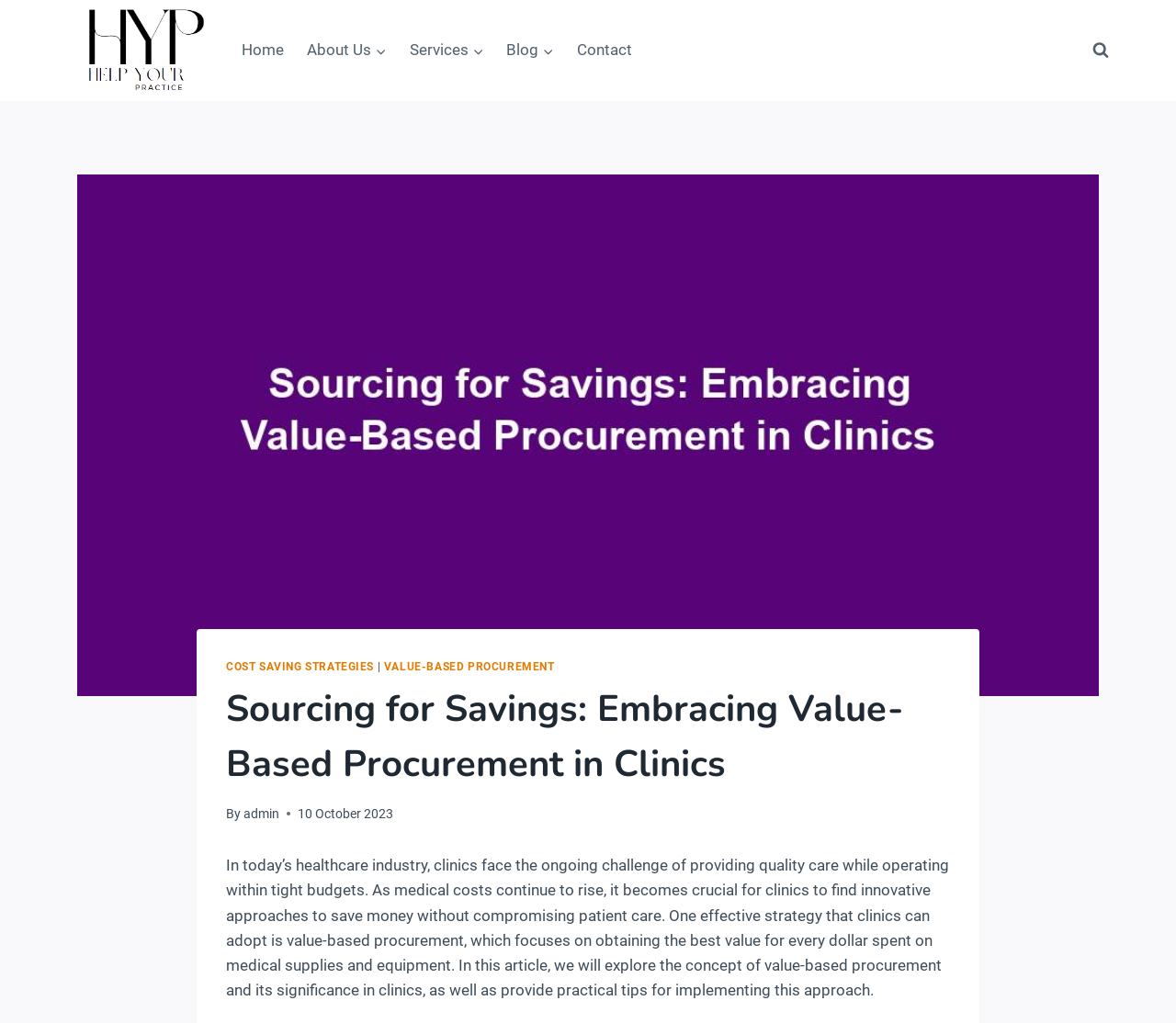Generate a comprehensive description of the contents of the webpage.

The webpage appears to be an article about value-based procurement in clinics, with a focus on cost-saving strategies. At the top left of the page, there is a logo and a link to "Help Your Practice Network". Below this, there is a primary navigation menu with links to "Home", "About Us", "Services", "Blog", and "Contact". Each of these links has a corresponding button to access child menus.

On the right side of the page, near the top, there is a search form button labeled "View Search Form". When expanded, this form is headed by a section with links to "COST SAVING STRATEGIES" and "VALUE-BASED PROCUREMENT". Below this, there is a heading that reads "Sourcing for Savings: Embracing Value-Based Procurement in Clinics". The article's author, "admin", is credited below this heading, along with the publication date, "10 October 2023".

The main content of the article is a lengthy paragraph that discusses the challenges faced by clinics in providing quality care while managing budgets. It introduces the concept of value-based procurement as a strategy for saving money without compromising patient care and previews the content of the article, which will explore this concept and provide practical implementation tips.